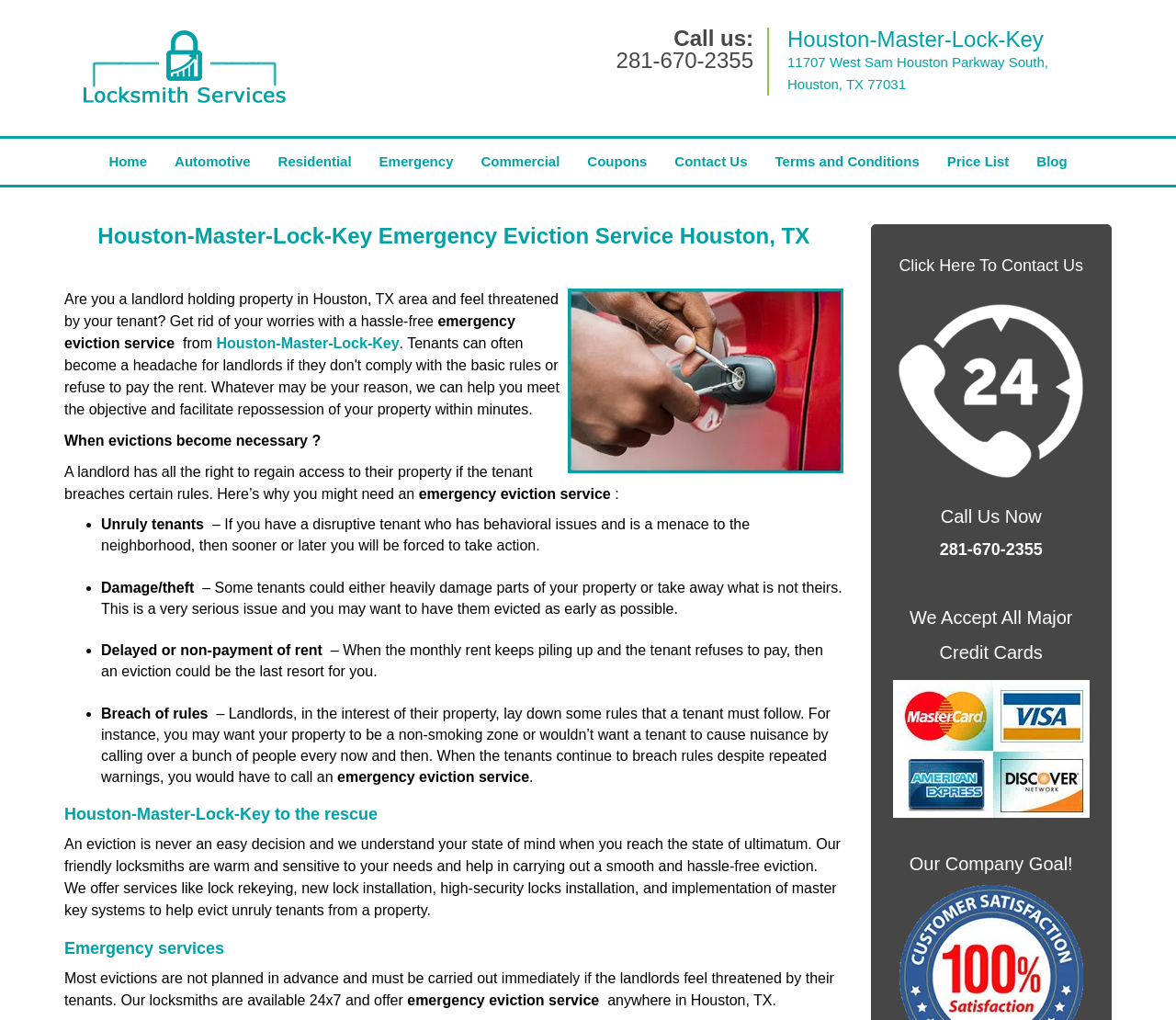Is the service available 24/7?
Answer the question with a single word or phrase derived from the image.

Yes